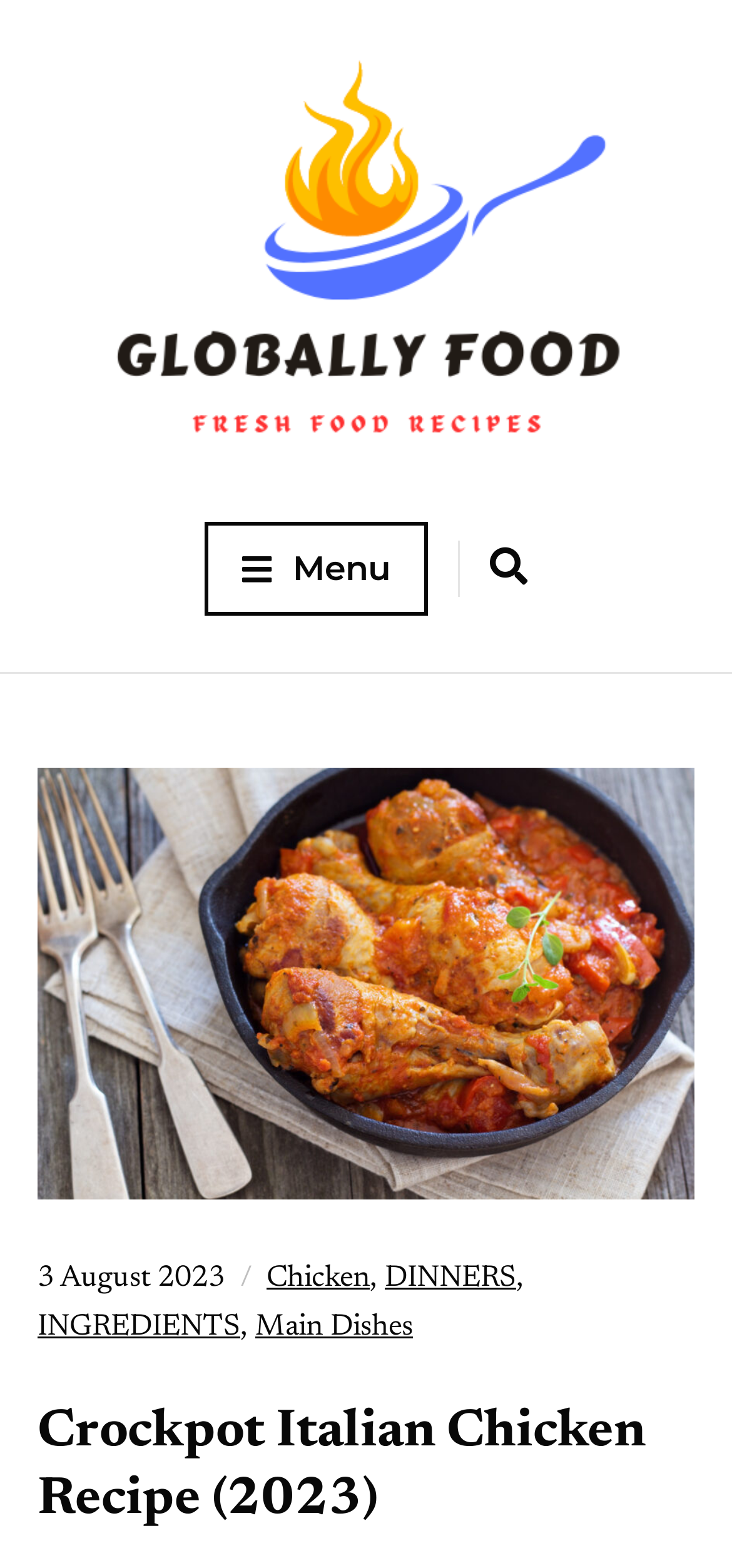Please answer the following query using a single word or phrase: 
What type of dish is this recipe?

Main Dishes